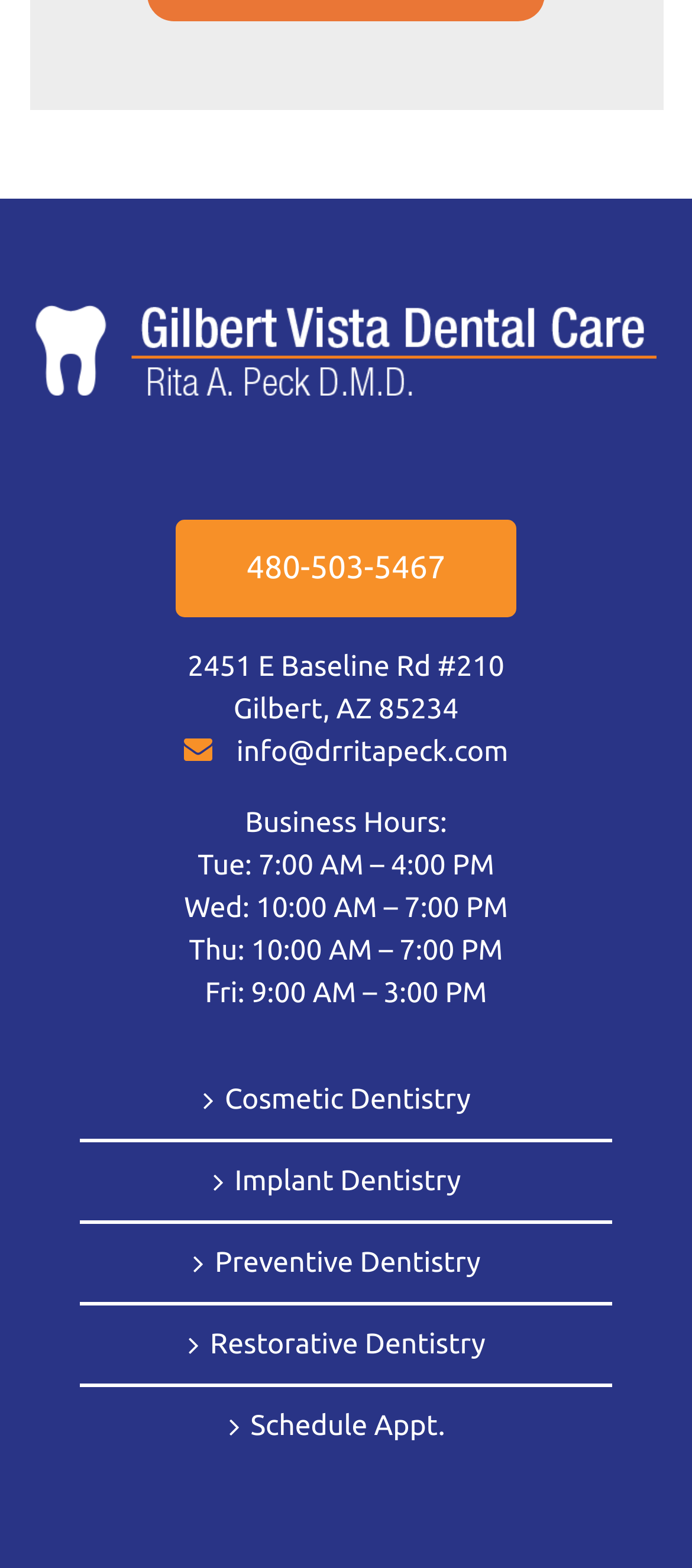Please determine the bounding box coordinates of the section I need to click to accomplish this instruction: "Schedule an appointment".

[0.362, 0.9, 0.643, 0.92]